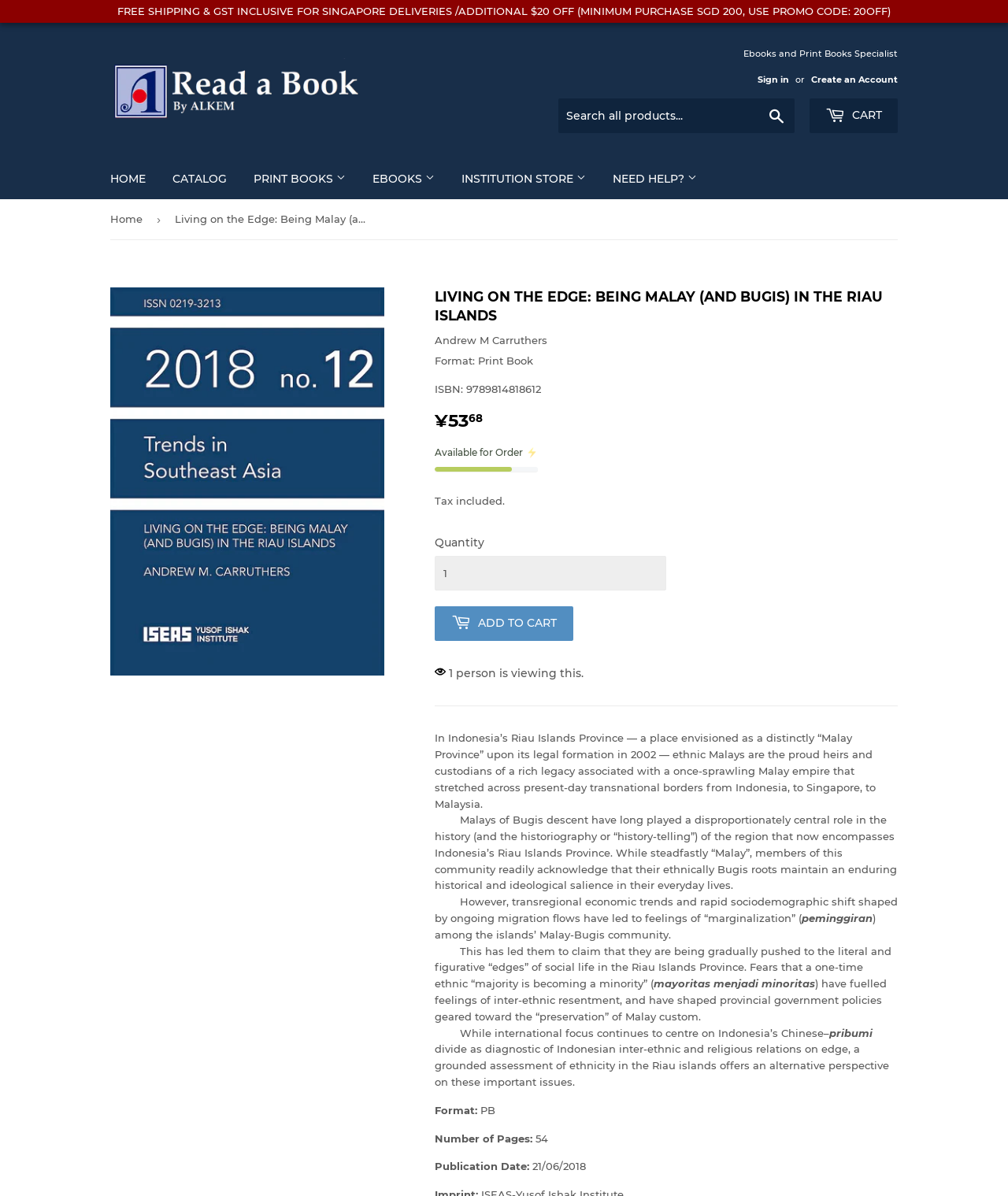Using the element description provided, determine the bounding box coordinates in the format (top-left x, top-left y, bottom-right x, bottom-right y). Ensure that all values are floating point numbers between 0 and 1. Element description: ISEAS – Yusof Ishak Institute

[0.359, 0.195, 0.644, 0.223]